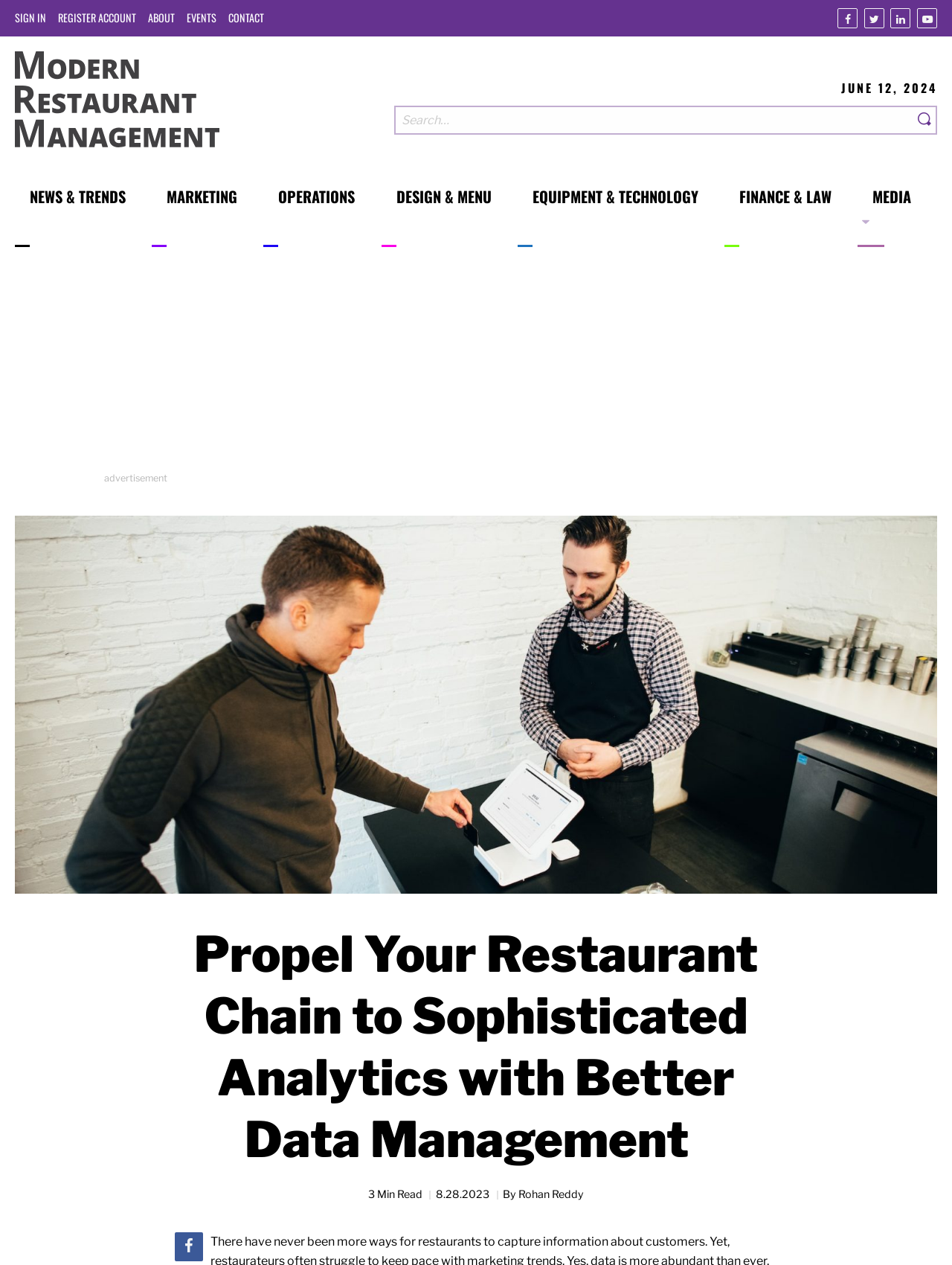Determine the bounding box coordinates of the region to click in order to accomplish the following instruction: "Call the Virginia Beach office". Provide the coordinates as four float numbers between 0 and 1, specifically [left, top, right, bottom].

None